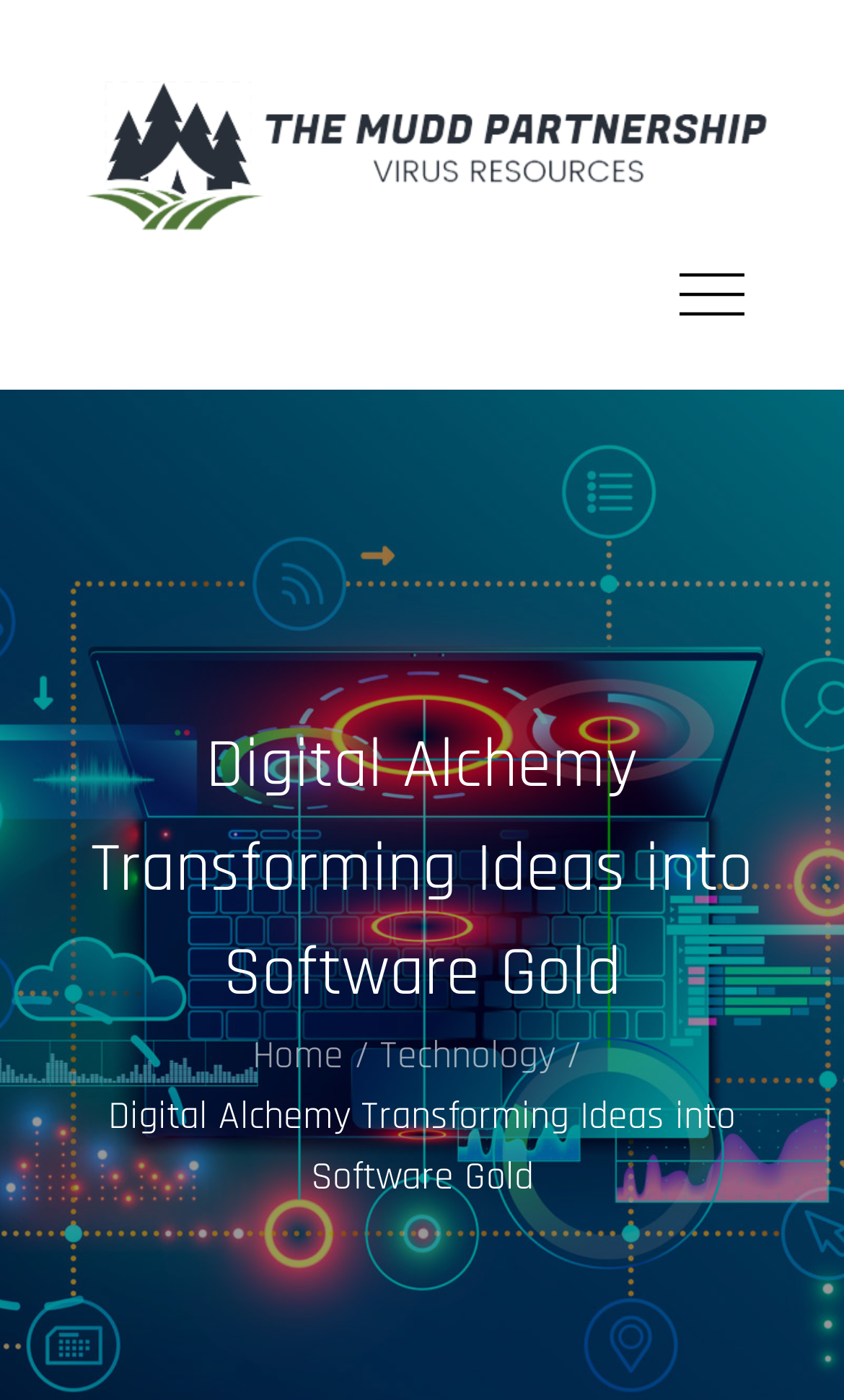Create an elaborate caption that covers all aspects of the webpage.

The webpage is about The Mudd Partnership, a company that transforms ideas into software solutions, as indicated by the title "Digital Alchemy Transforming Ideas into Software Gold". 

At the top left of the page, there is a logo image of The Mudd Partnership, accompanied by a link with the same name. Below the logo, there is a link to The Mudd Partnership again, followed by a text "VIRUS RESOURCES". 

To the right of these elements, there is a button labeled "Primary Menu" which, when expanded, controls the primary menu. 

Further down the page, there is a large heading that repeats the title "Digital Alchemy Transforming Ideas into Software Gold". 

Below the heading, there is a navigation section labeled "Breadcrumbs" which contains links to "Home" and "Technology", as well as a static text that repeats the title again.